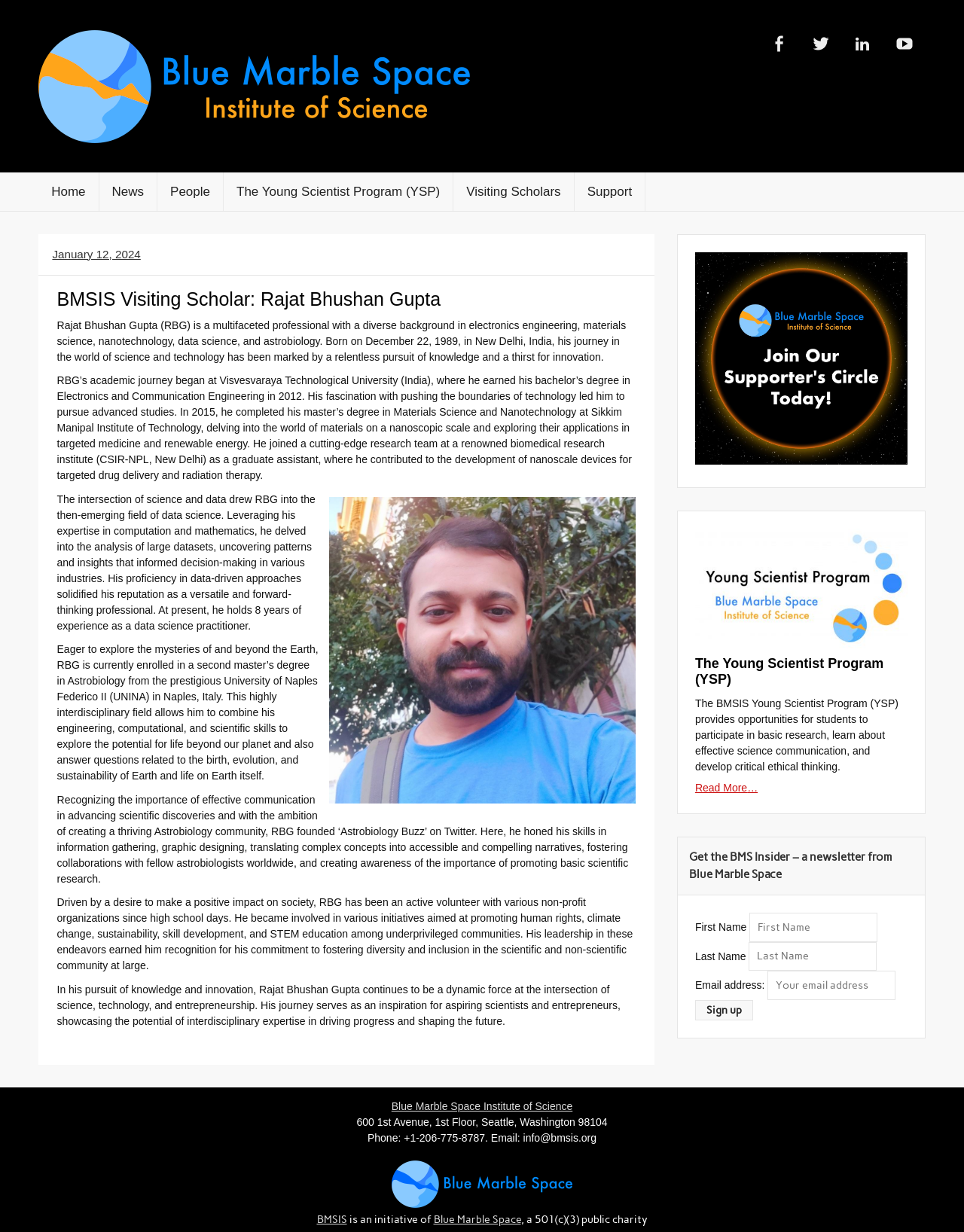Please determine the bounding box coordinates of the element's region to click in order to carry out the following instruction: "Click the 'The Young Scientist Program (YSP)' link". The coordinates should be four float numbers between 0 and 1, i.e., [left, top, right, bottom].

[0.232, 0.14, 0.47, 0.171]